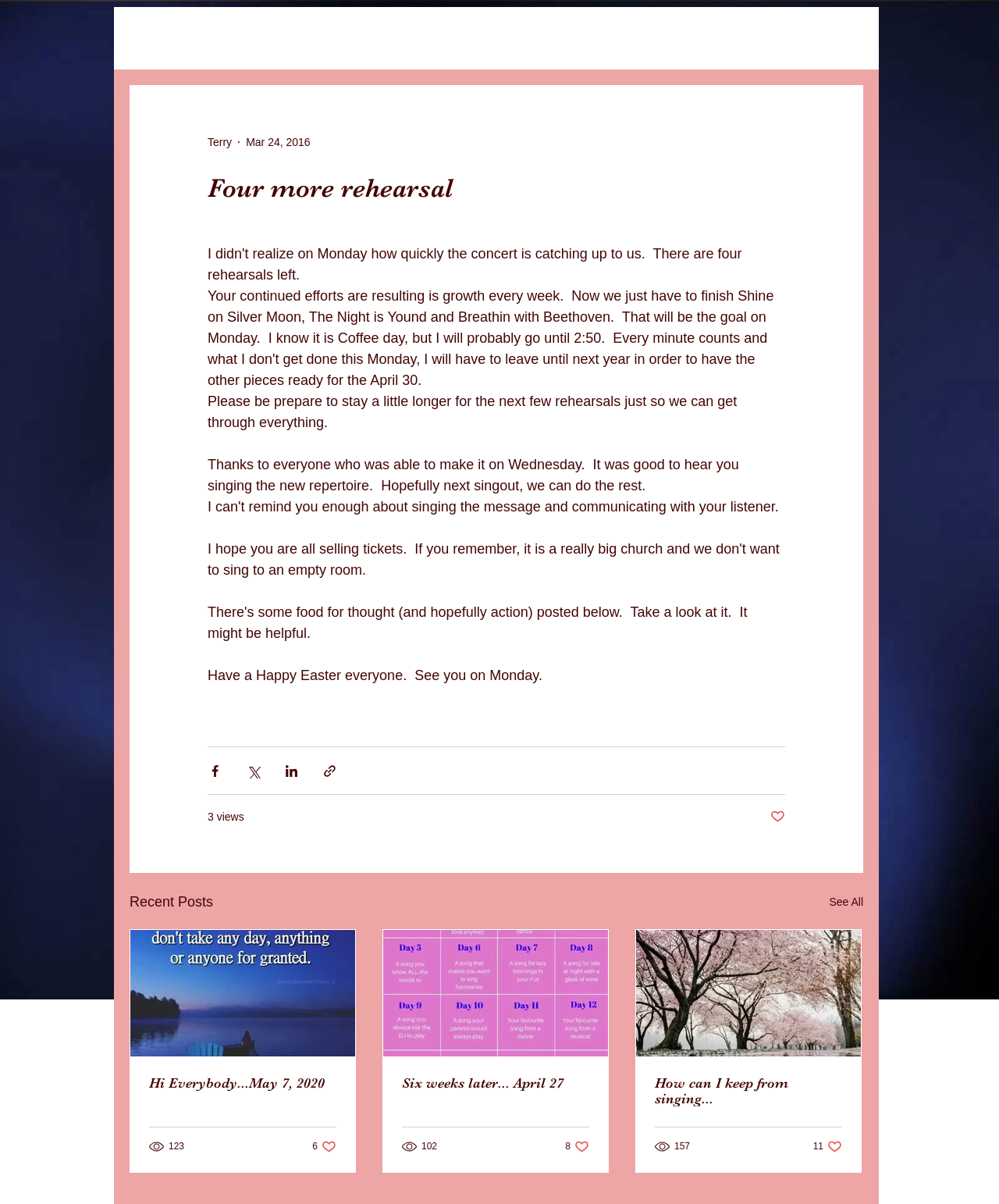Please provide a one-word or short phrase answer to the question:
How many views does the post 'Hi Everybody...May 7, 2020' have?

123 views